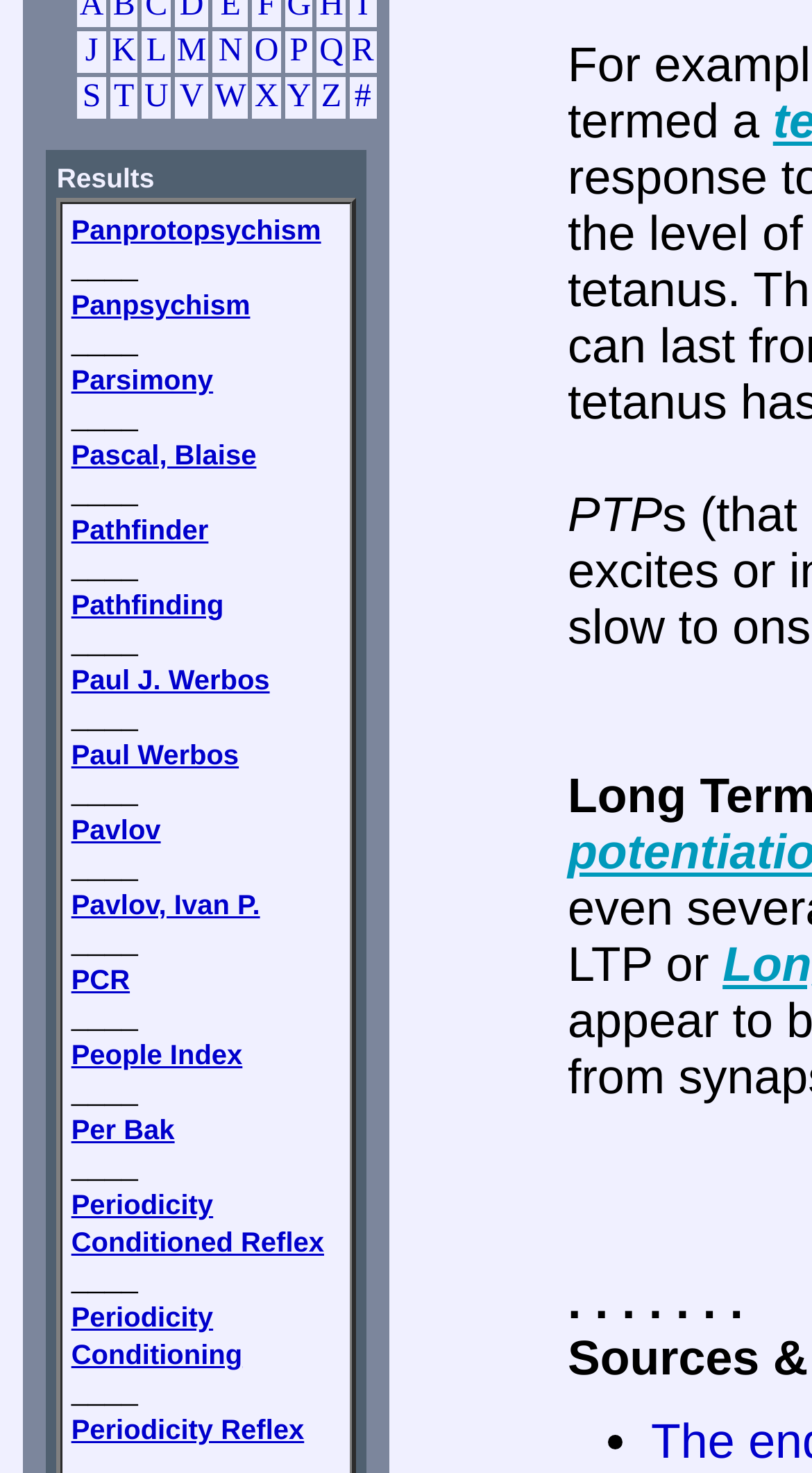Determine the bounding box for the UI element described here: "#".

[0.754, 0.054, 0.775, 0.078]